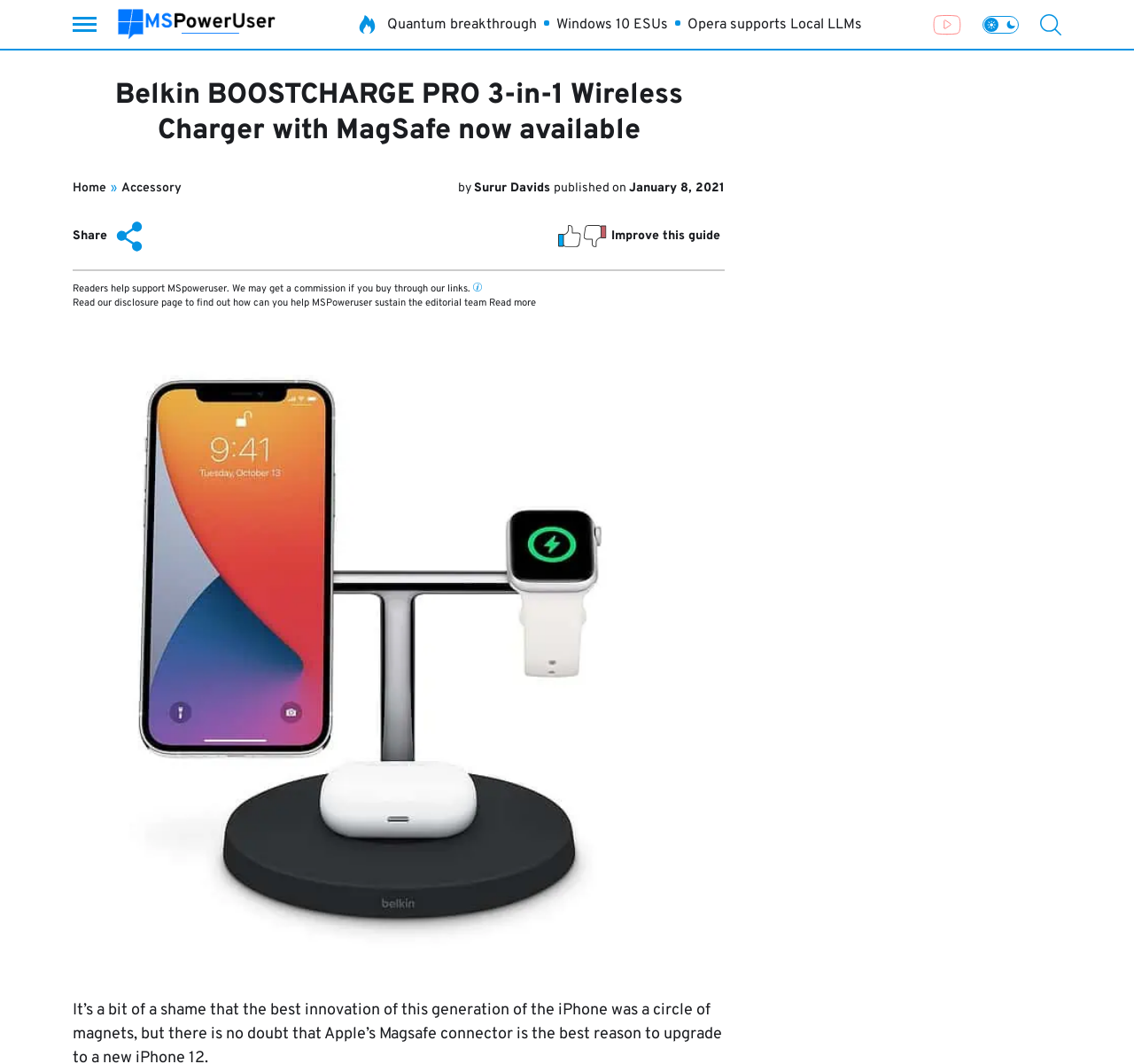Give a concise answer using only one word or phrase for this question:
What is the name of the author of this article?

Surur Davids